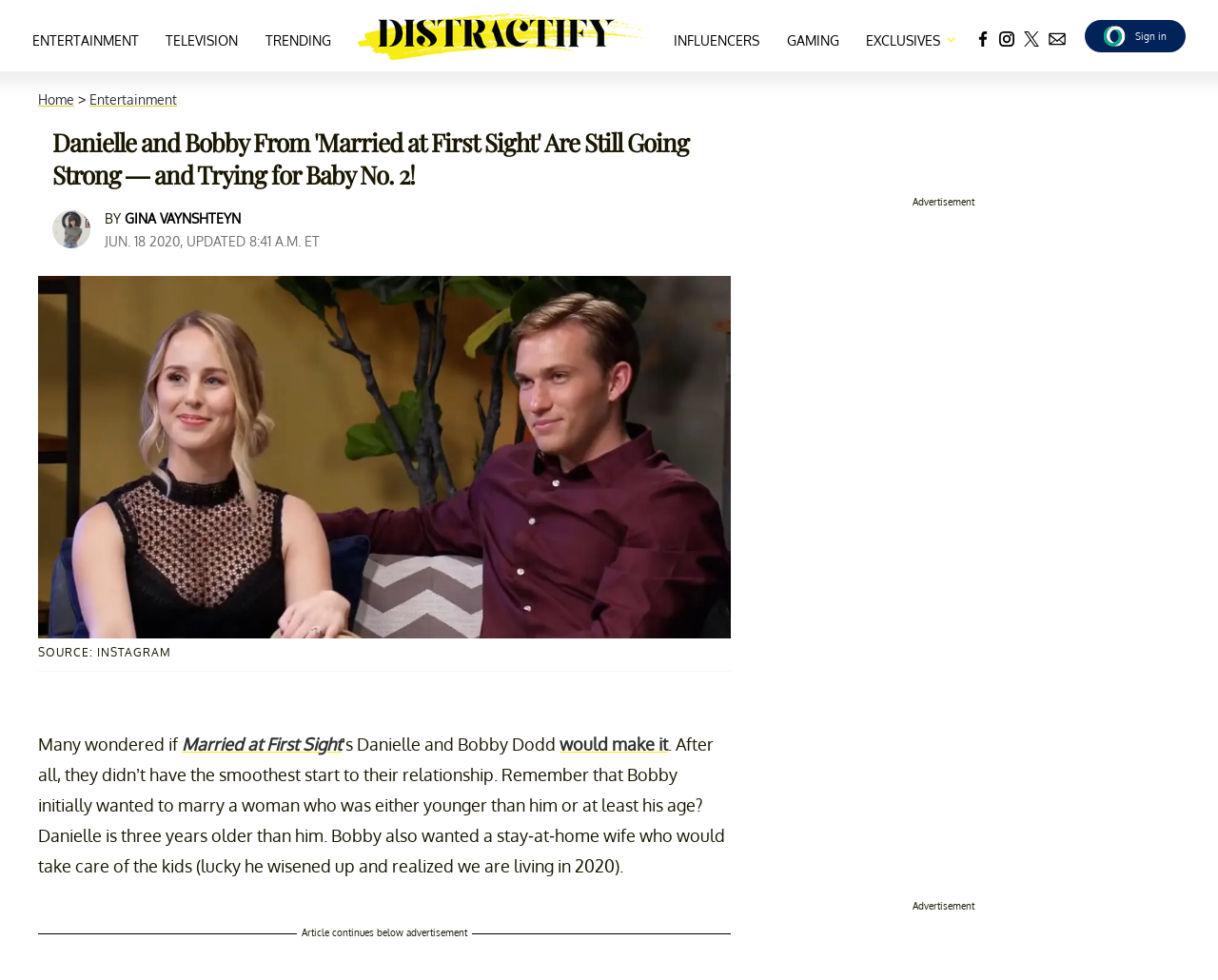What is the topic of the article? Please answer the question using a single word or phrase based on the image.

Married at First Sight